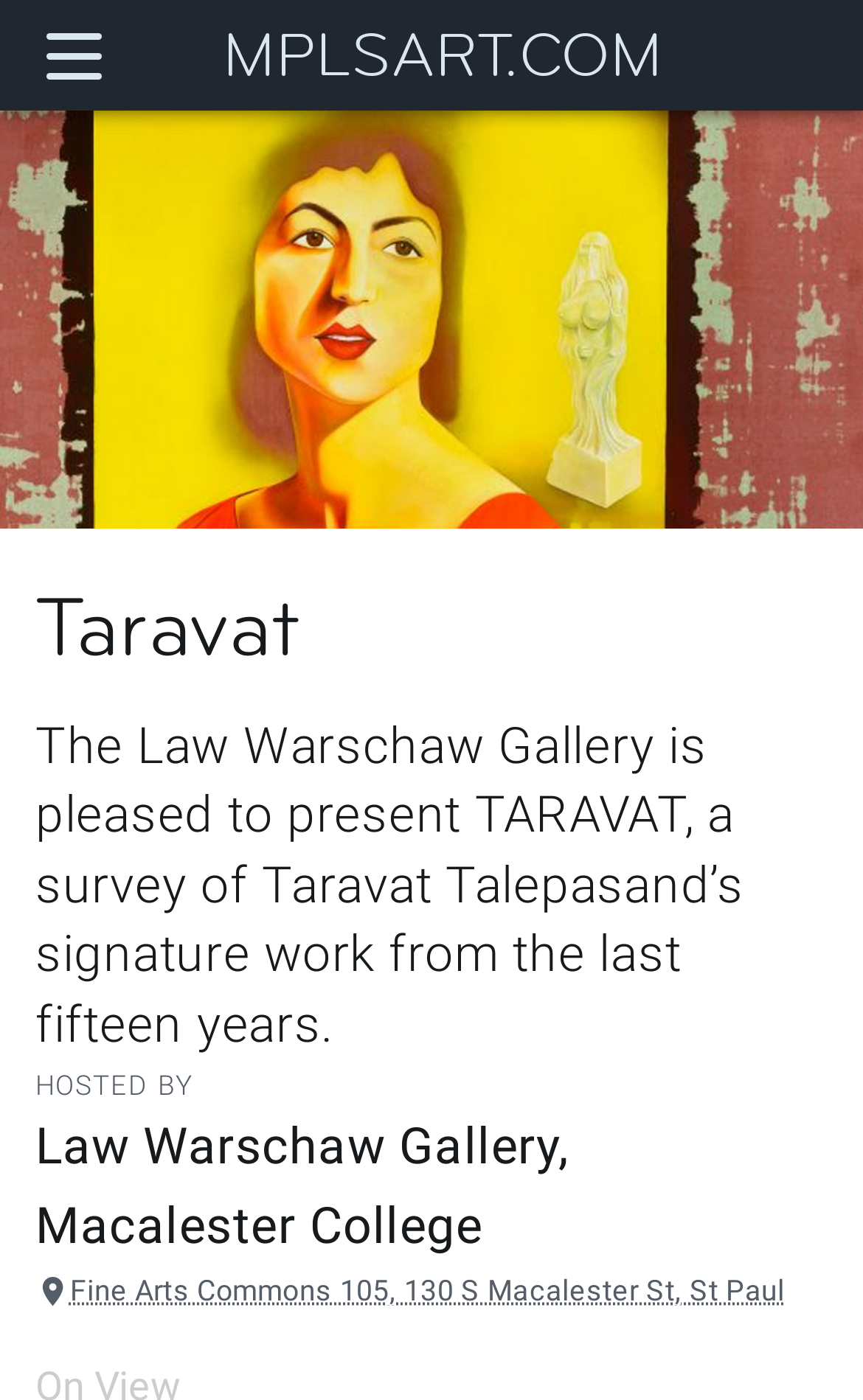What is the location of the event? Please answer the question using a single word or phrase based on the image.

Fine Arts Commons 105, 130 S Macalester St, St Paul